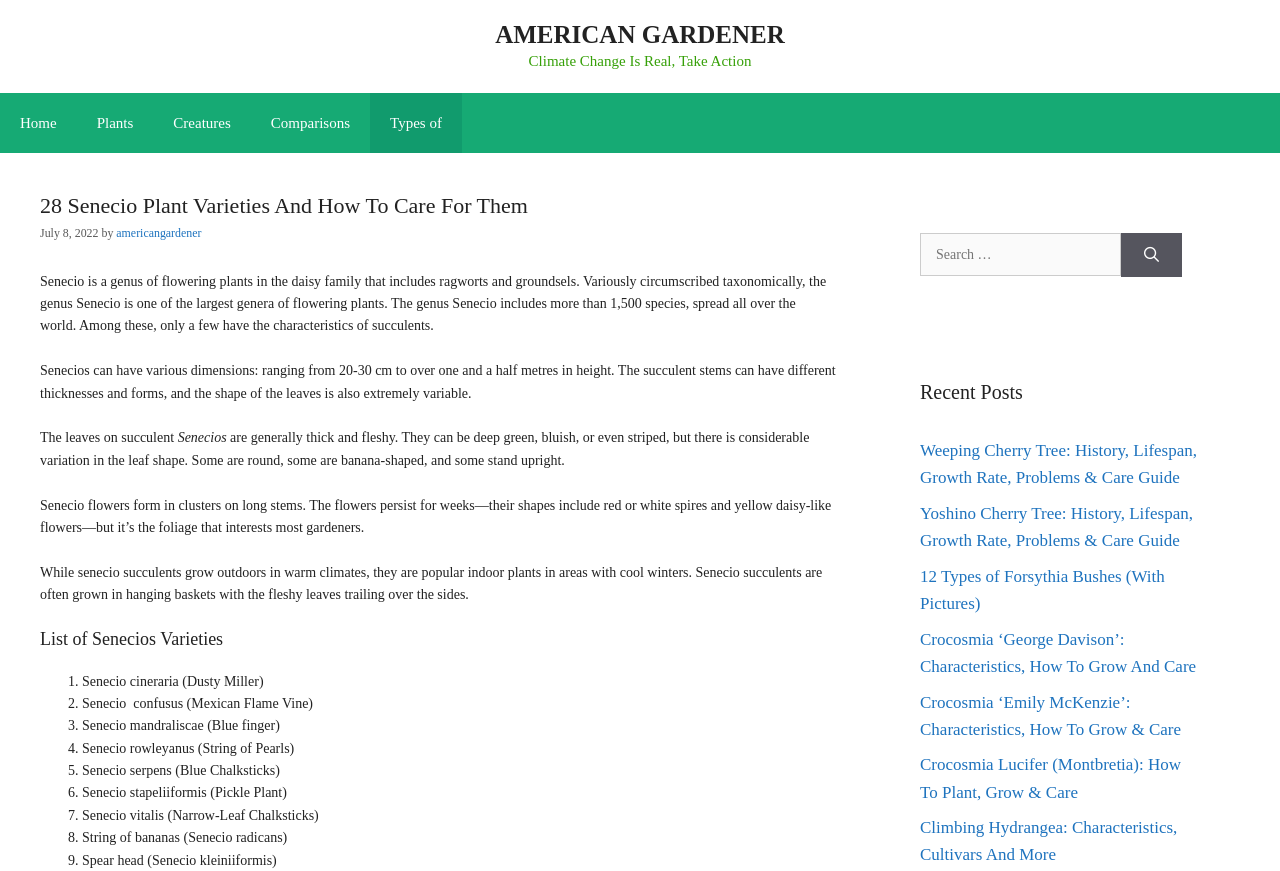Please provide a one-word or short phrase answer to the question:
What is the purpose of the search box on this webpage?

to search for plants